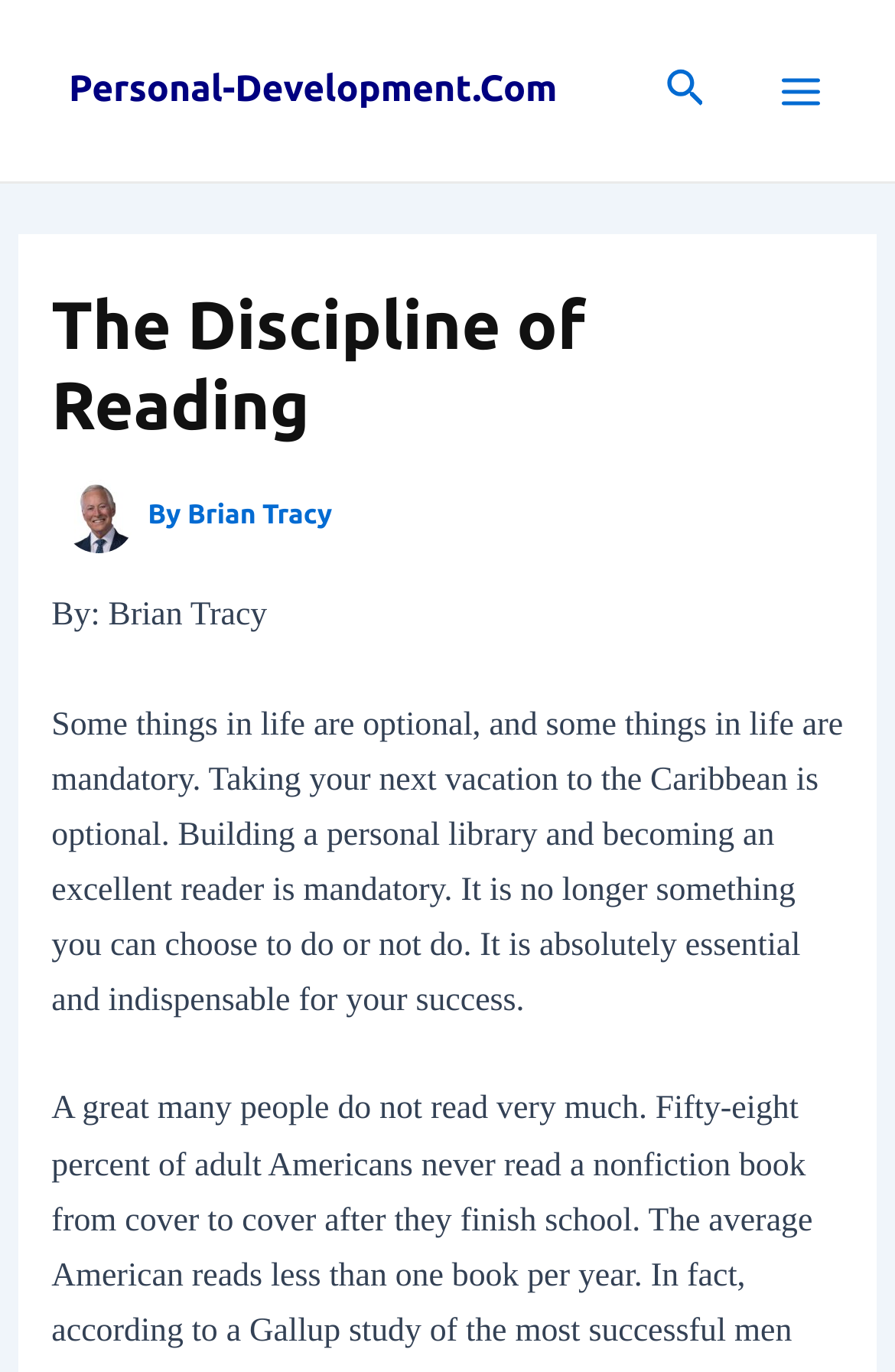Provide a brief response to the question below using a single word or phrase: 
What is the purpose of building a personal library?

Success